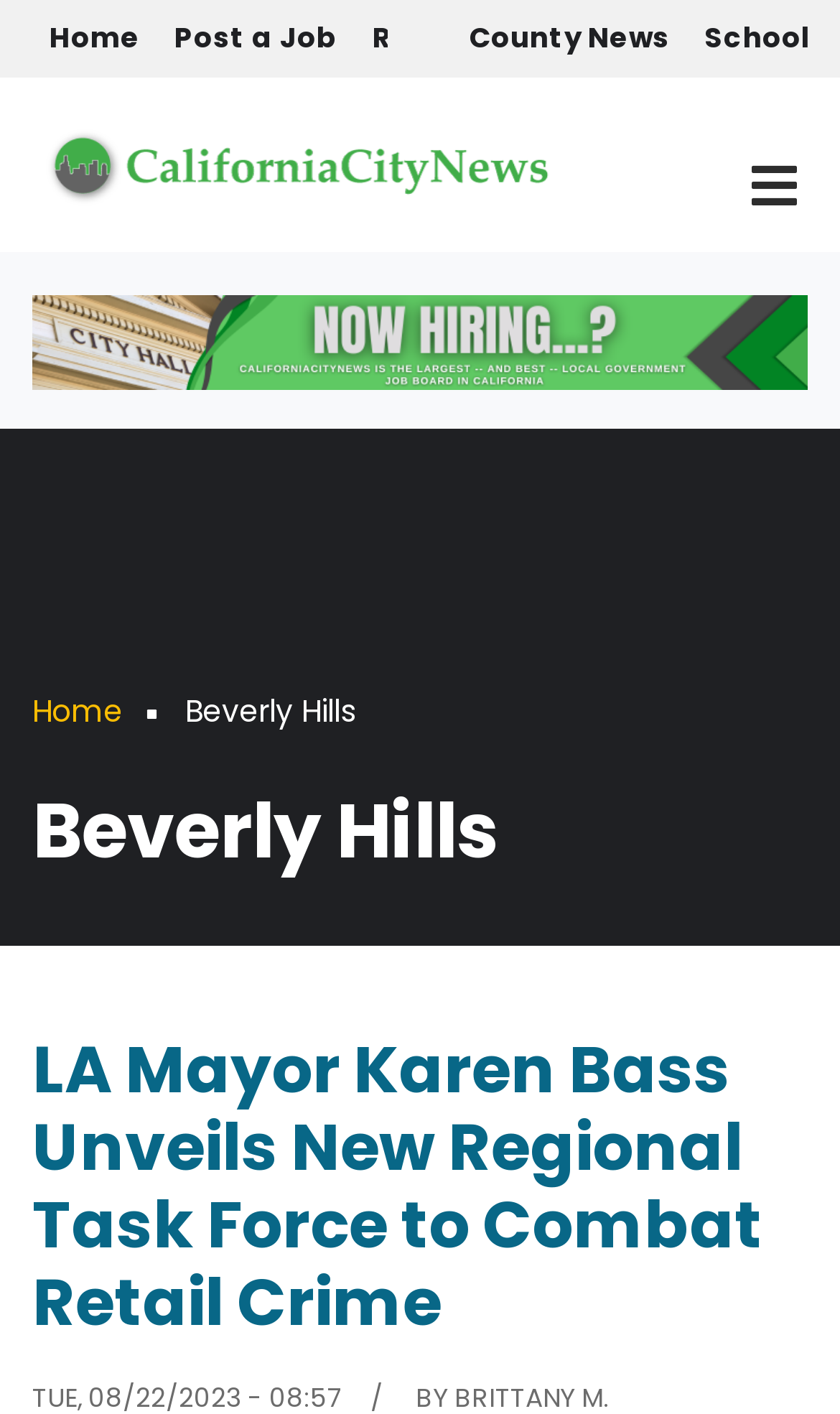What is the text of the second link in the user menu?
Refer to the image and provide a concise answer in one word or phrase.

Post a Job